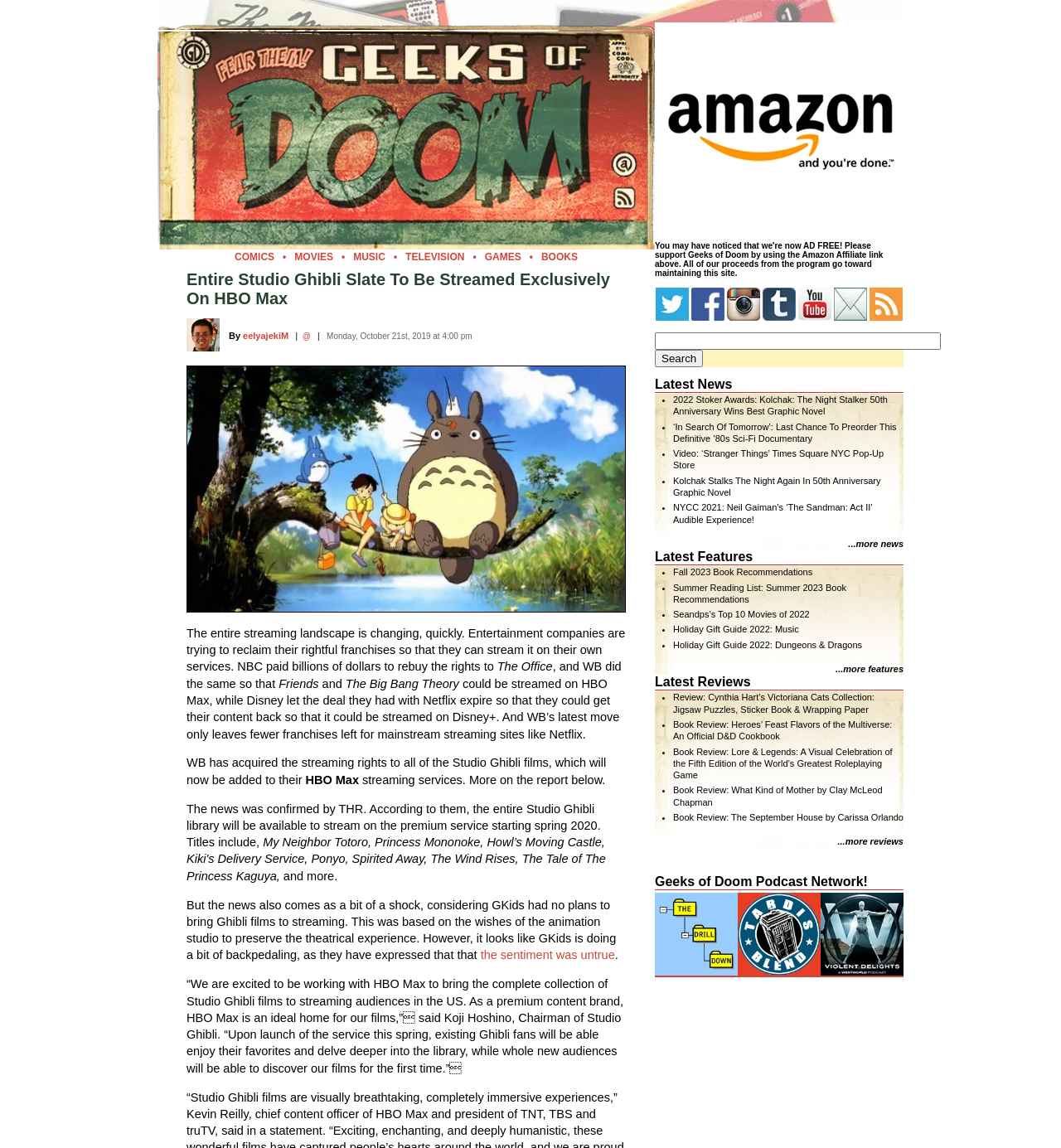Reply to the question below using a single word or brief phrase:
What is the title of the article?

Entire Studio Ghibli Slate To Be Streamed Exclusively On HBO Max